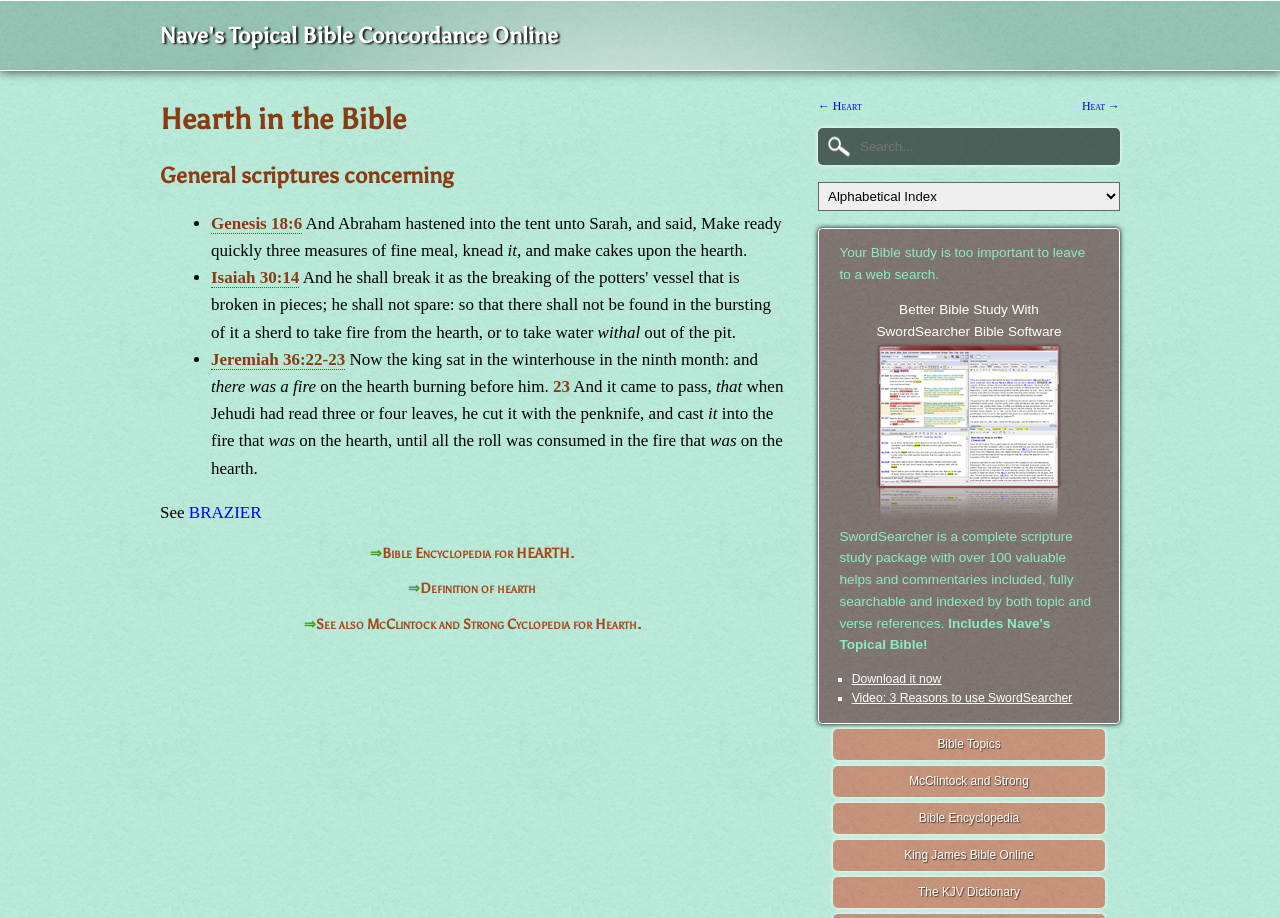Please locate the bounding box coordinates of the element that needs to be clicked to achieve the following instruction: "Read the Bible verse Genesis 18:6". The coordinates should be four float numbers between 0 and 1, i.e., [left, top, right, bottom].

[0.165, 0.233, 0.236, 0.255]